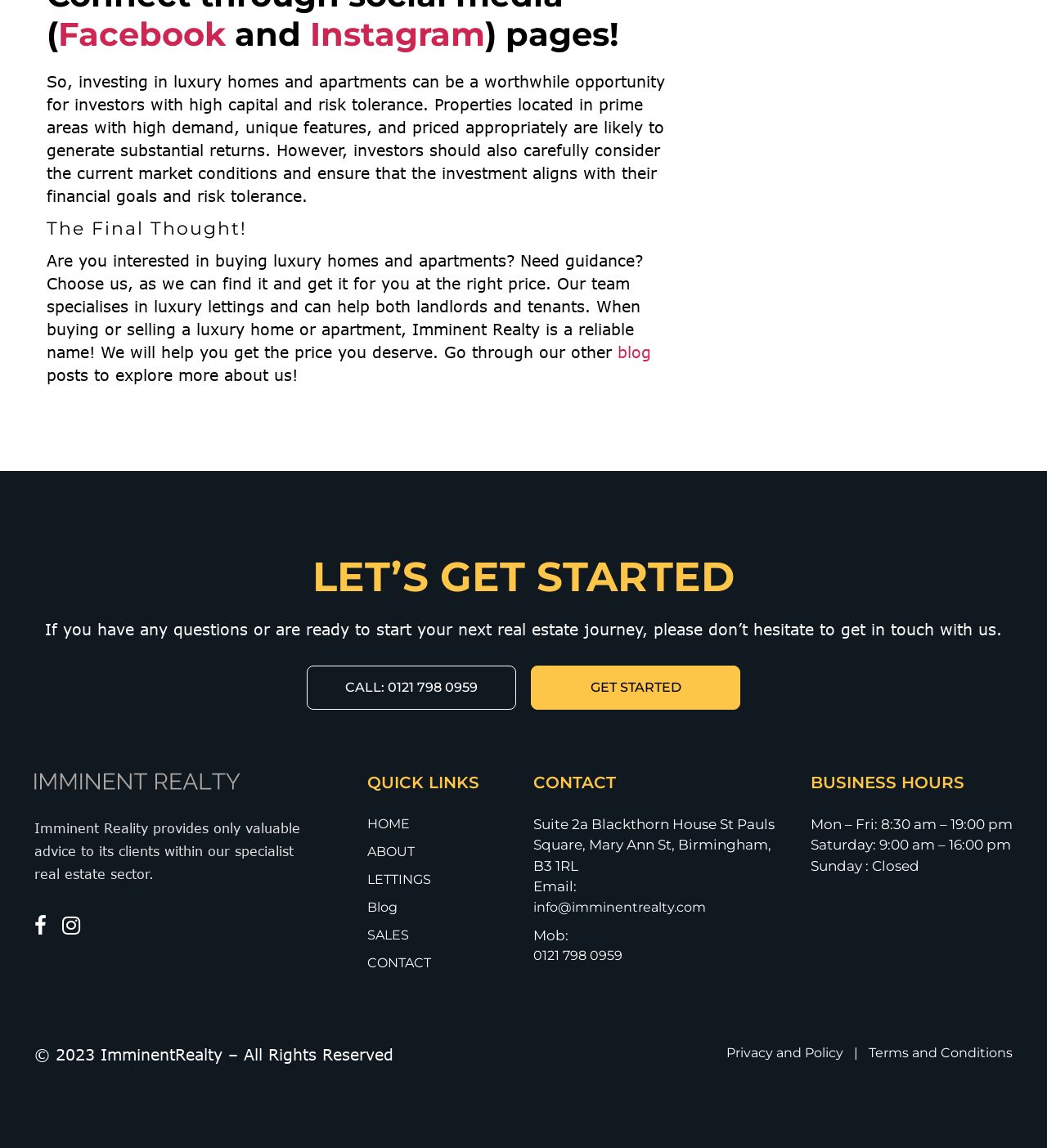What are the business hours on Saturday?
Based on the image, respond with a single word or phrase.

9:00 am – 16:00 pm